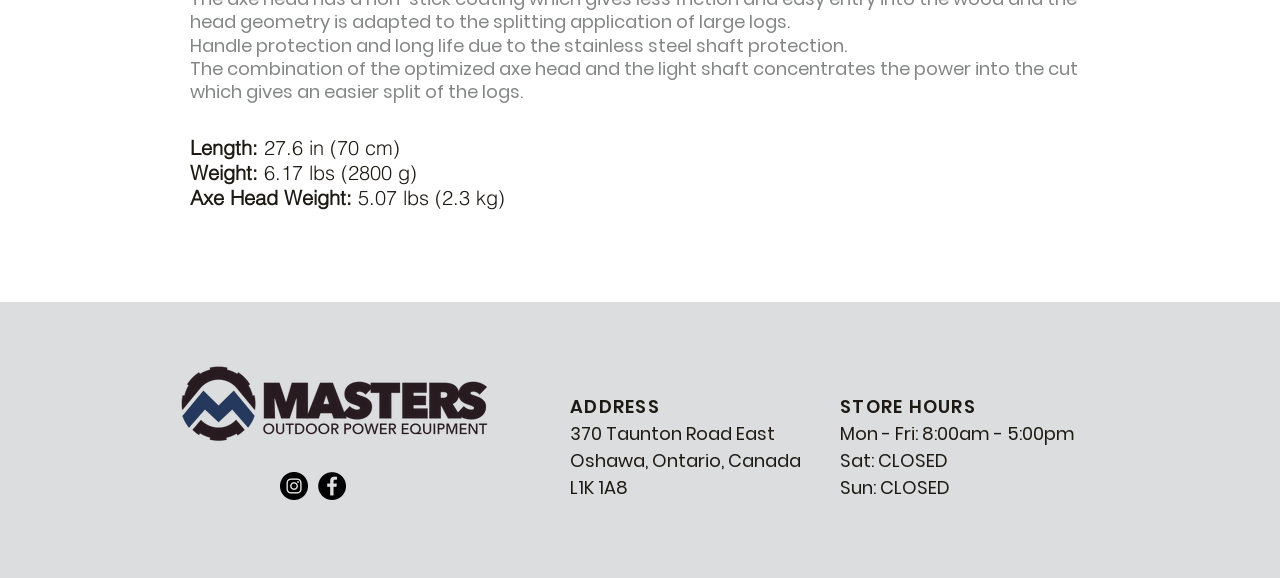For the following element description, predict the bounding box coordinates in the format (top-left x, top-left y, bottom-right x, bottom-right y). All values should be floating point numbers between 0 and 1. Description: August 2017 (4) 4 posts

None